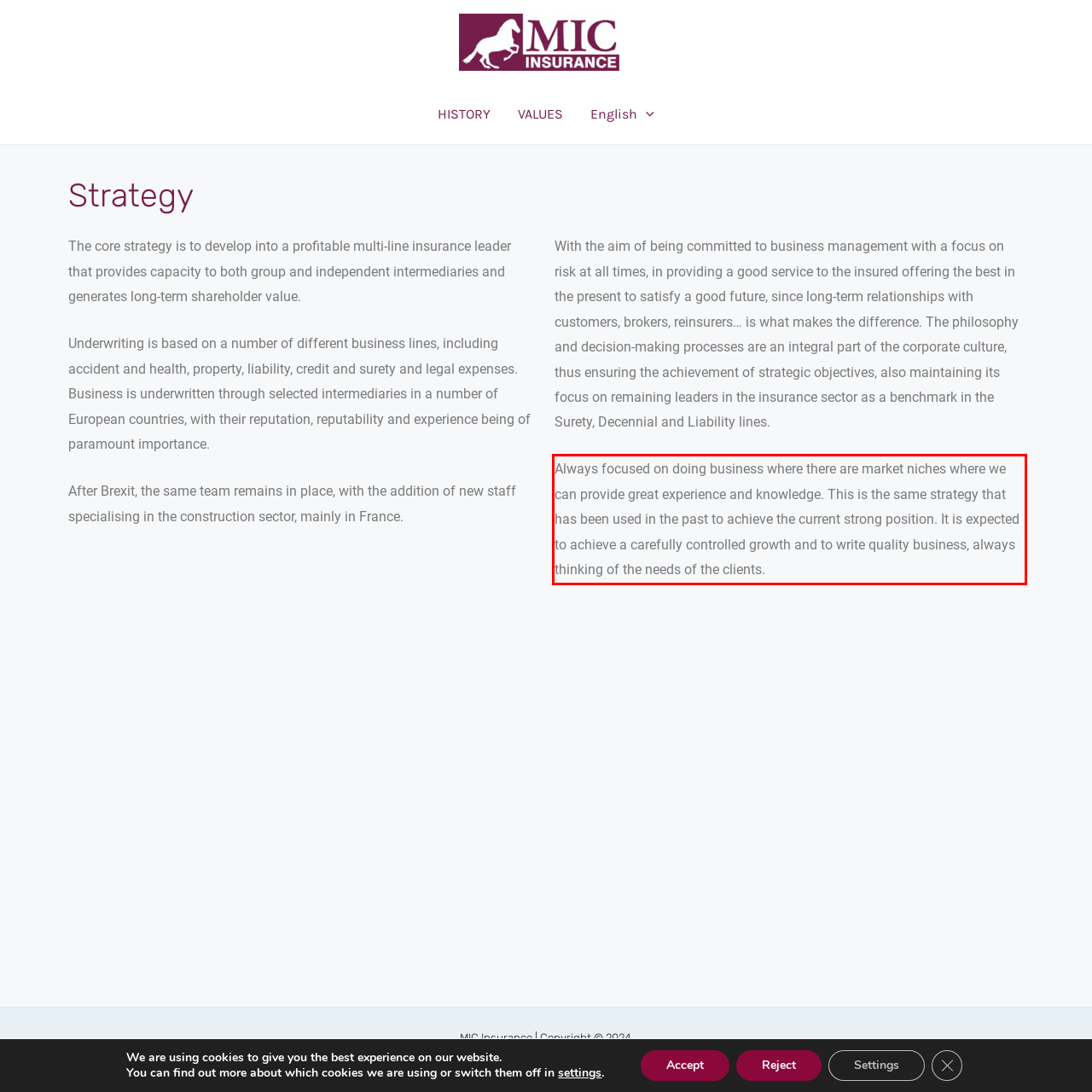Analyze the screenshot of the webpage that features a red bounding box and recognize the text content enclosed within this red bounding box.

Always focused on doing business where there are market niches where we can provide great experience and knowledge. This is the same strategy that has been used in the past to achieve the current strong position. It is expected to achieve a carefully controlled growth and to write quality business, always thinking of the needs of the clients.